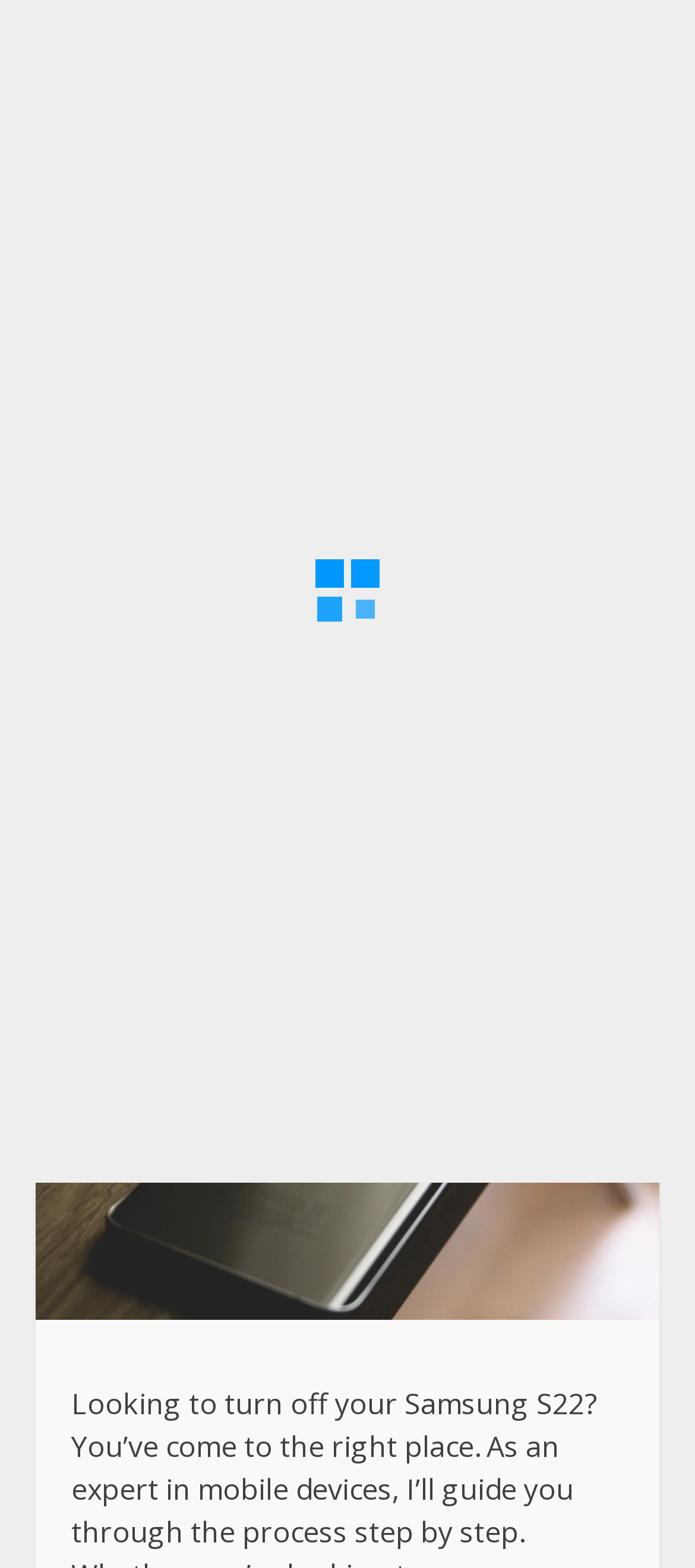How many comments are there on the article?
Please interpret the details in the image and answer the question thoroughly.

I found the answer by looking at the section below the article title, where I saw a link with the text ' 418', which I assume represents the number of comments.